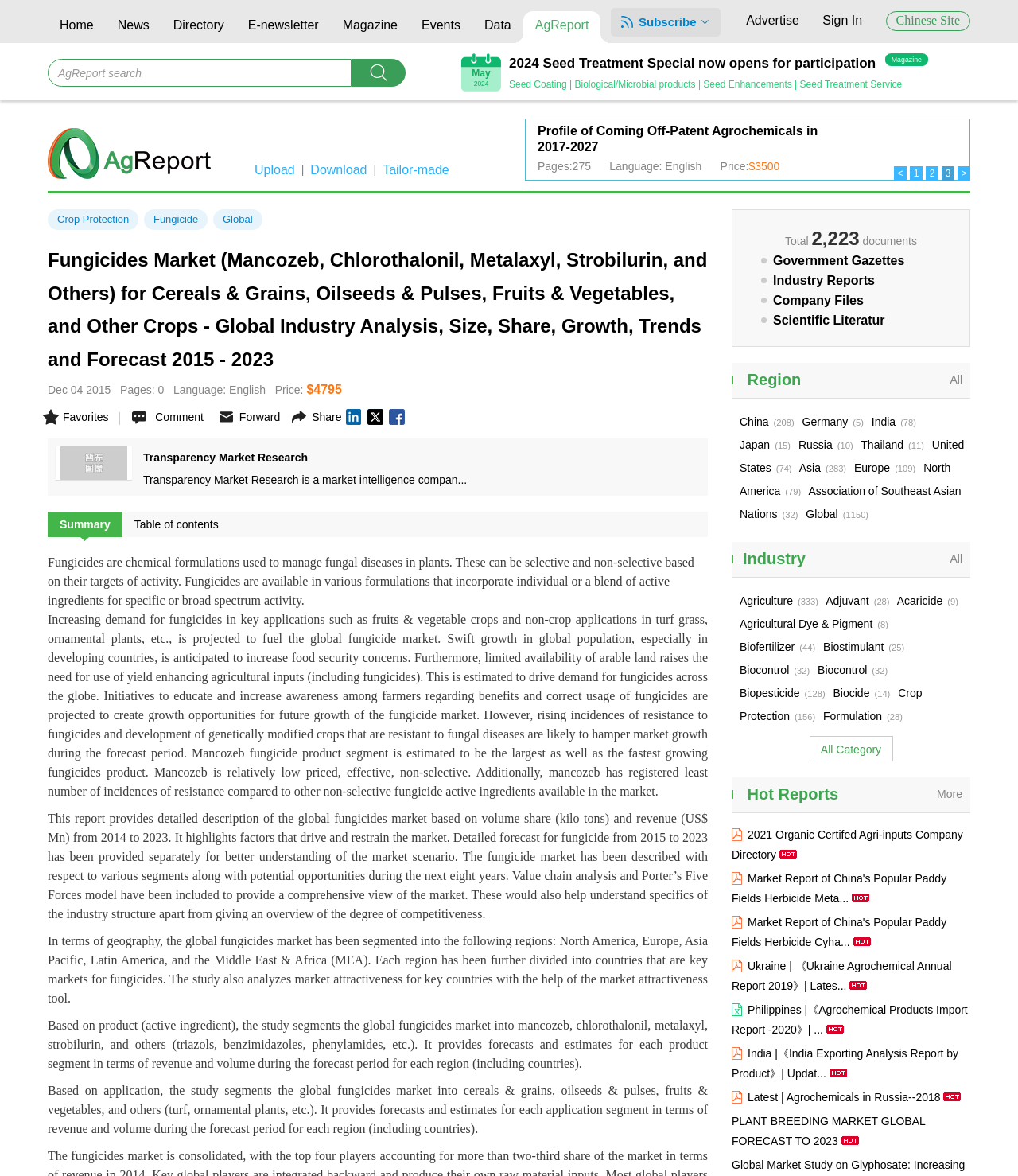Locate the bounding box coordinates of the element you need to click to accomplish the task described by this instruction: "Go to Magazine".

[0.869, 0.011, 0.912, 0.022]